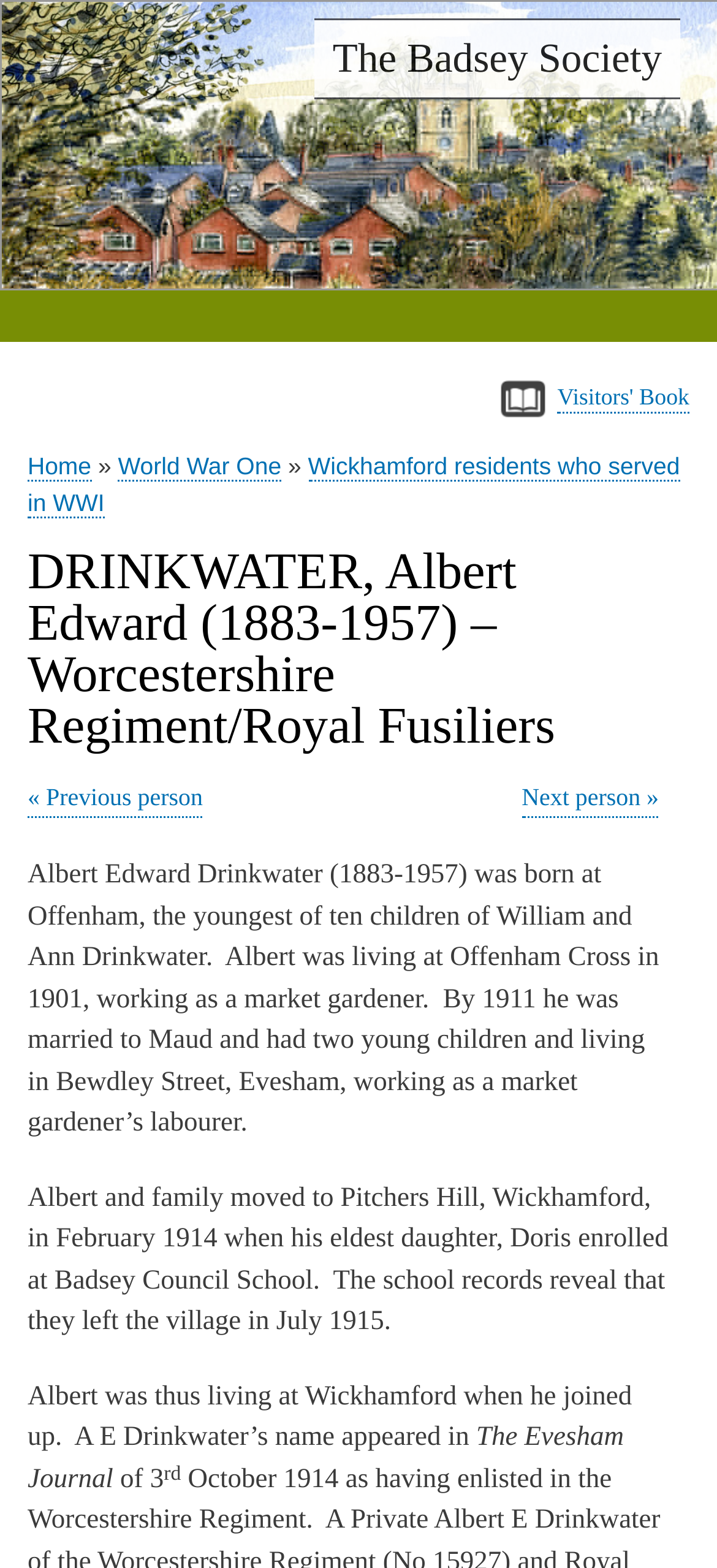Using the provided element description "Previous person", determine the bounding box coordinates of the UI element.

[0.038, 0.497, 0.283, 0.522]